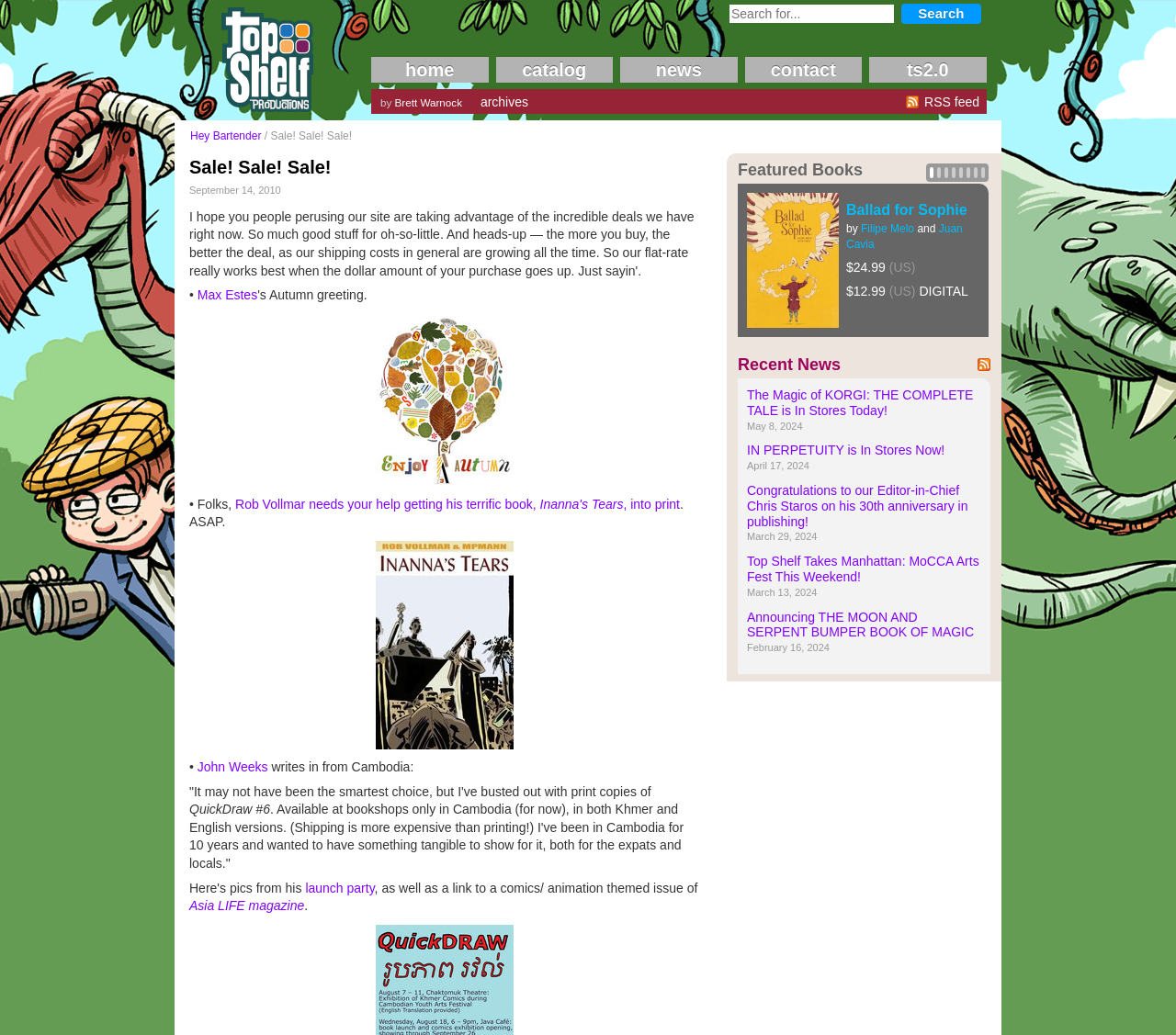What is the price of the digital version of 'Ballad for Sophie'?
Using the information from the image, give a concise answer in one word or a short phrase.

$12.99